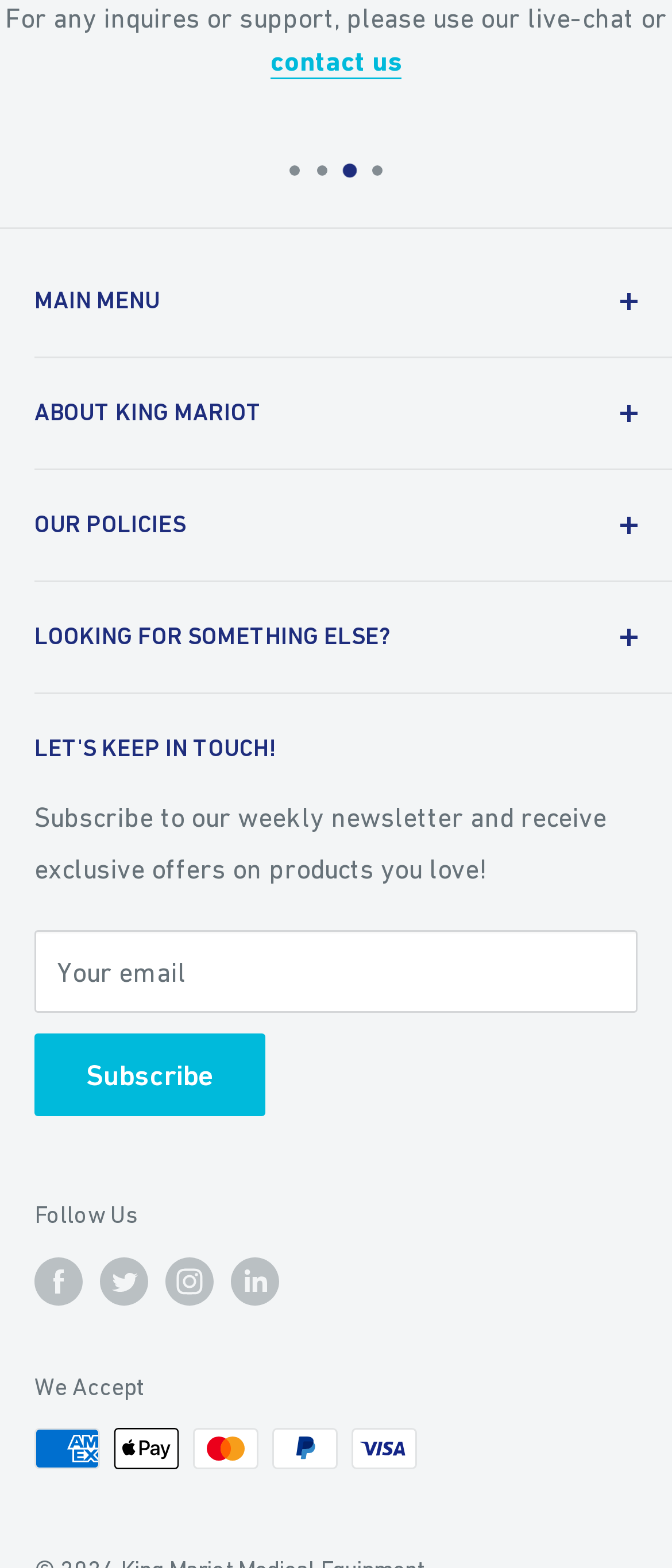Pinpoint the bounding box coordinates of the clickable area needed to execute the instruction: "Enter your email". The coordinates should be specified as four float numbers between 0 and 1, i.e., [left, top, right, bottom].

[0.051, 0.593, 0.949, 0.646]